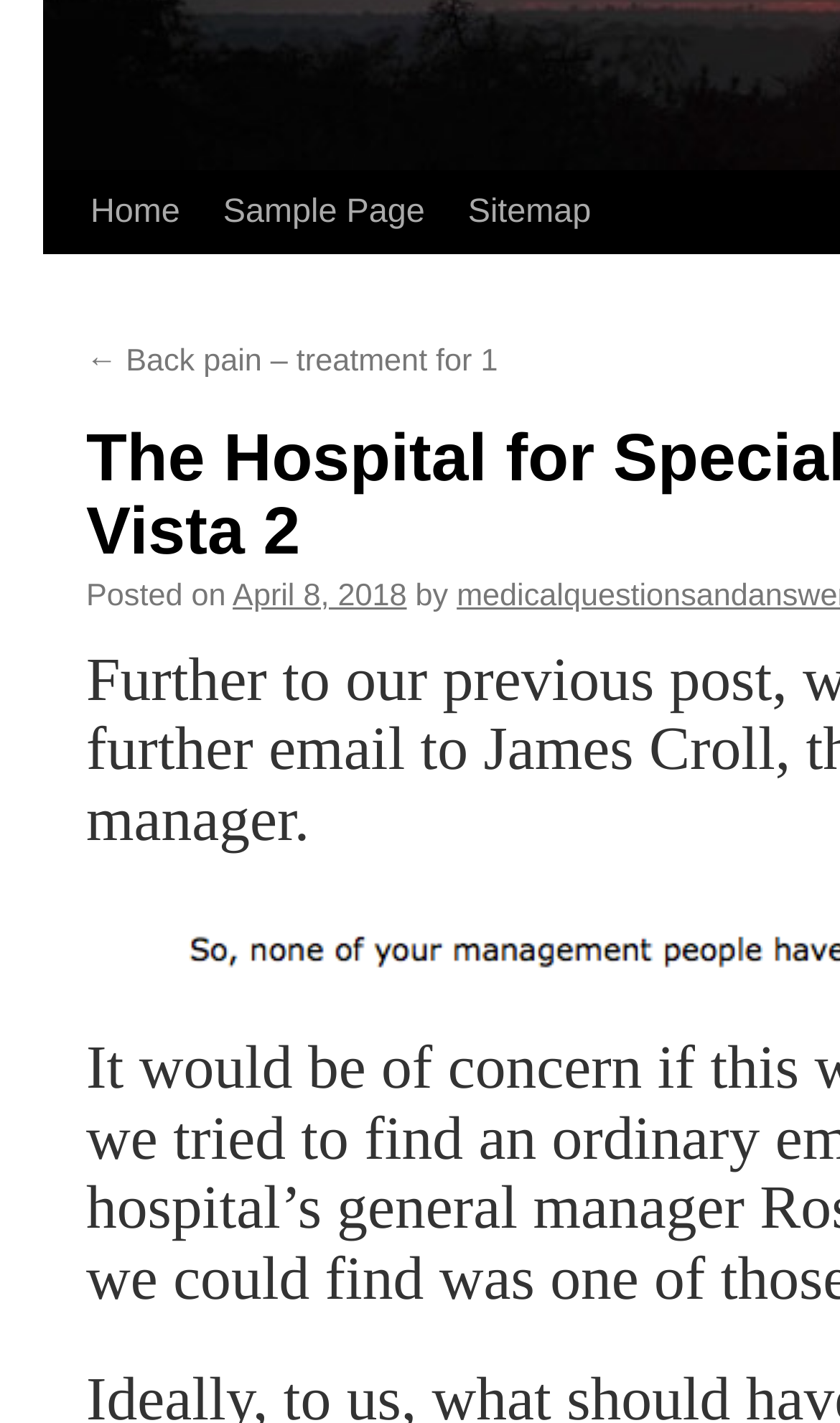Show the bounding box coordinates for the HTML element described as: "April 8, 2018".

[0.277, 0.464, 0.484, 0.488]